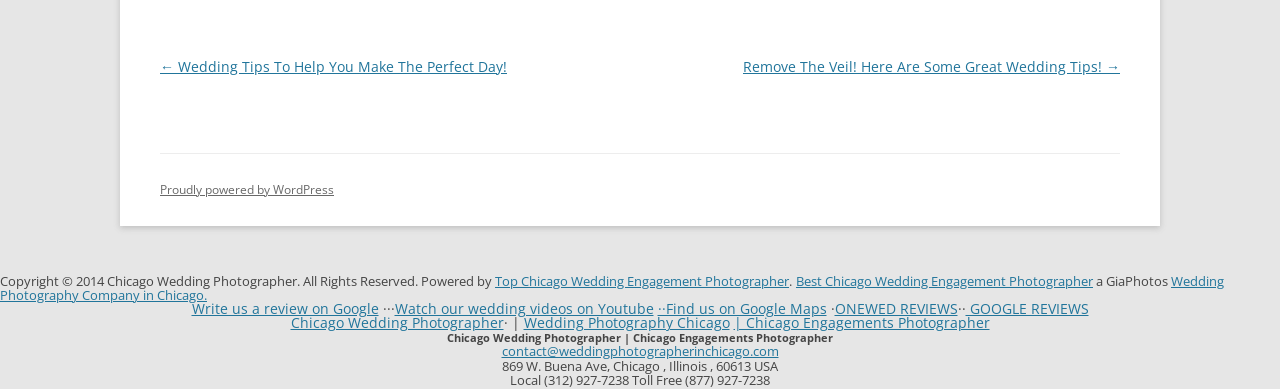Please identify the bounding box coordinates of the element that needs to be clicked to execute the following command: "Watch wedding videos on Youtube". Provide the bounding box using four float numbers between 0 and 1, formatted as [left, top, right, bottom].

[0.308, 0.769, 0.511, 0.817]